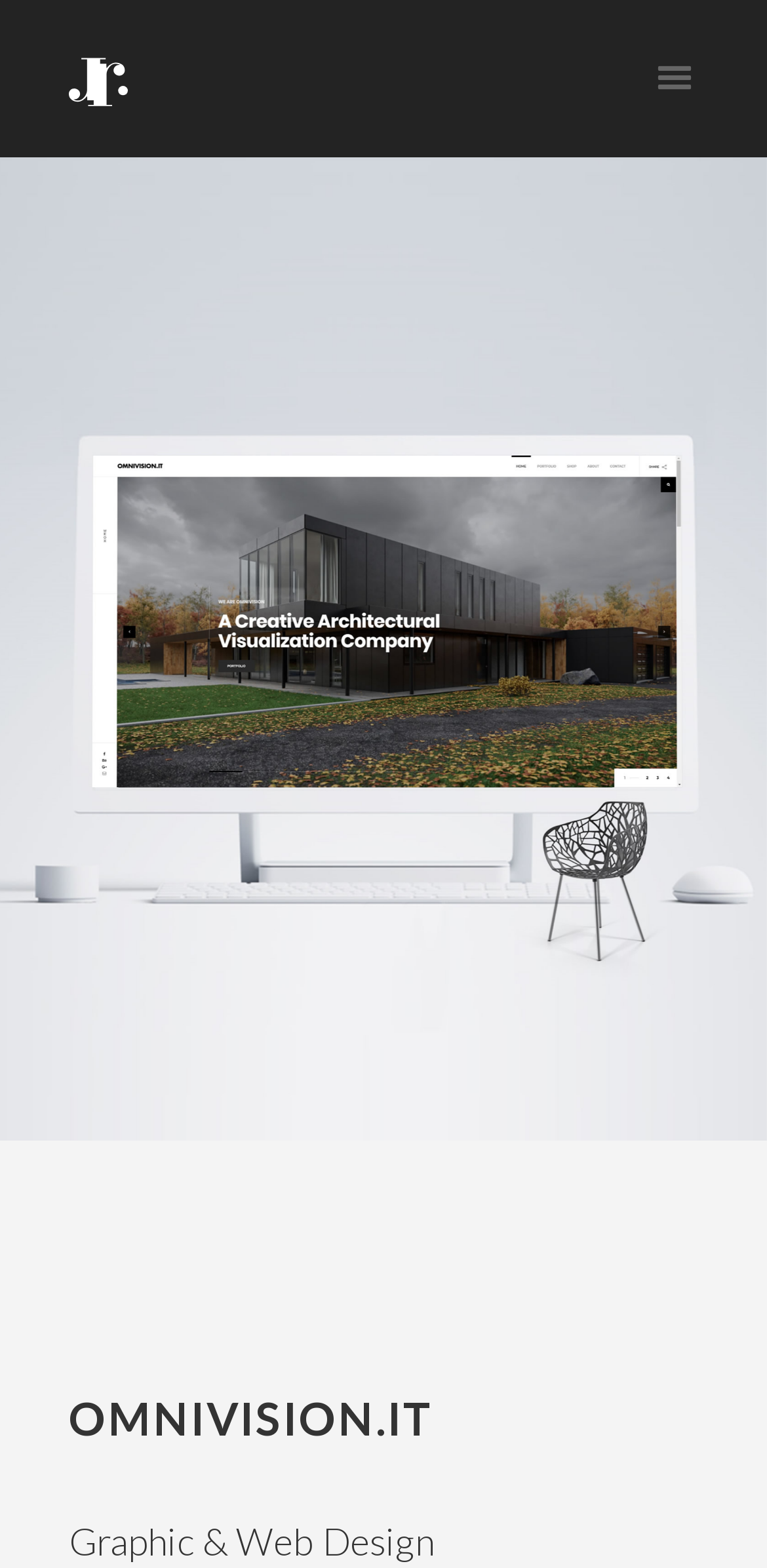Identify and provide the bounding box coordinates of the UI element described: "alt="Johanna Roussel Logo"". The coordinates should be formatted as [left, top, right, bottom], with each number being a float between 0 and 1.

[0.09, 0.0, 0.167, 0.1]